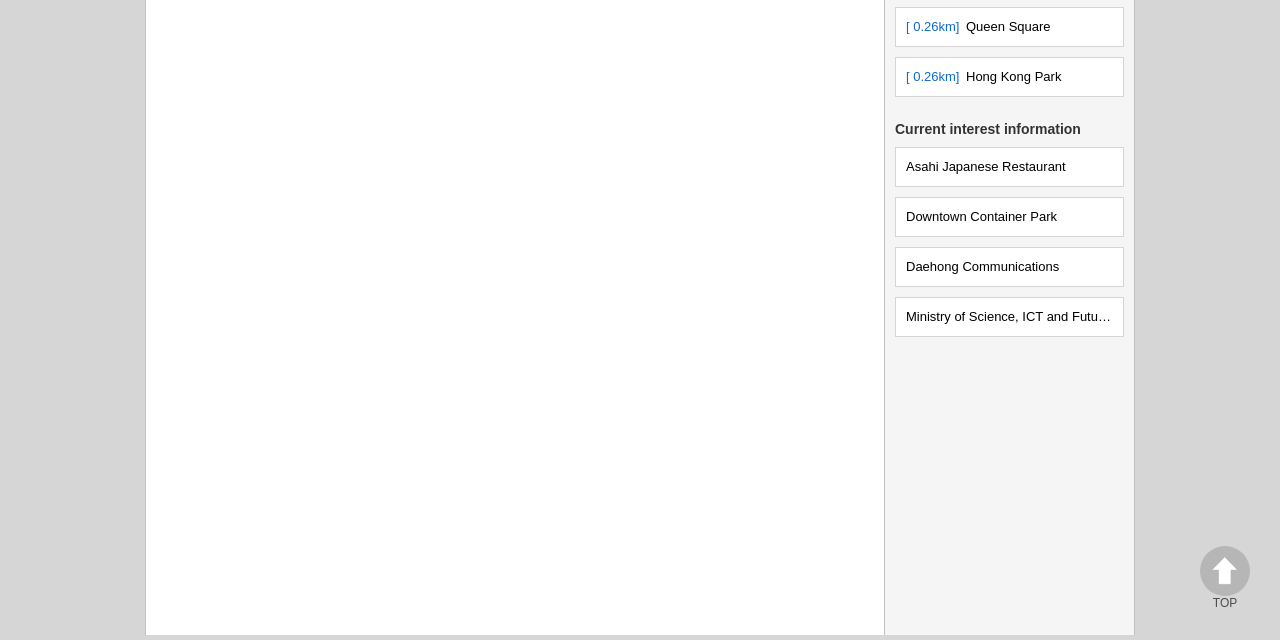Please provide the bounding box coordinates in the format (top-left x, top-left y, bottom-right x, bottom-right y). Remember, all values are floating point numbers between 0 and 1. What is the bounding box coordinate of the region described as: Hong Kong Park

[0.755, 0.108, 0.829, 0.131]